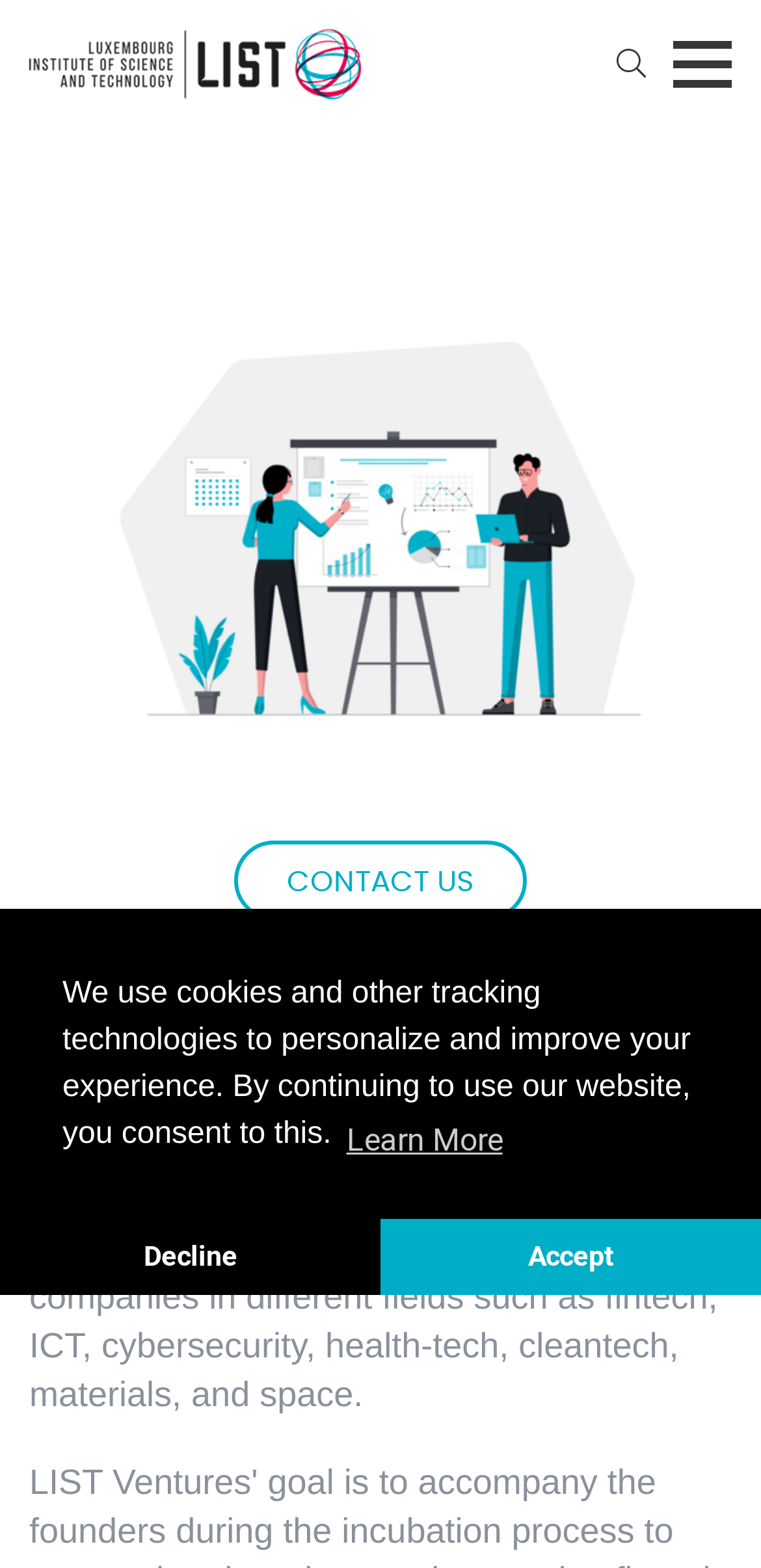Please identify the bounding box coordinates of the element I need to click to follow this instruction: "View Portfolio".

[0.0, 0.398, 1.0, 0.454]